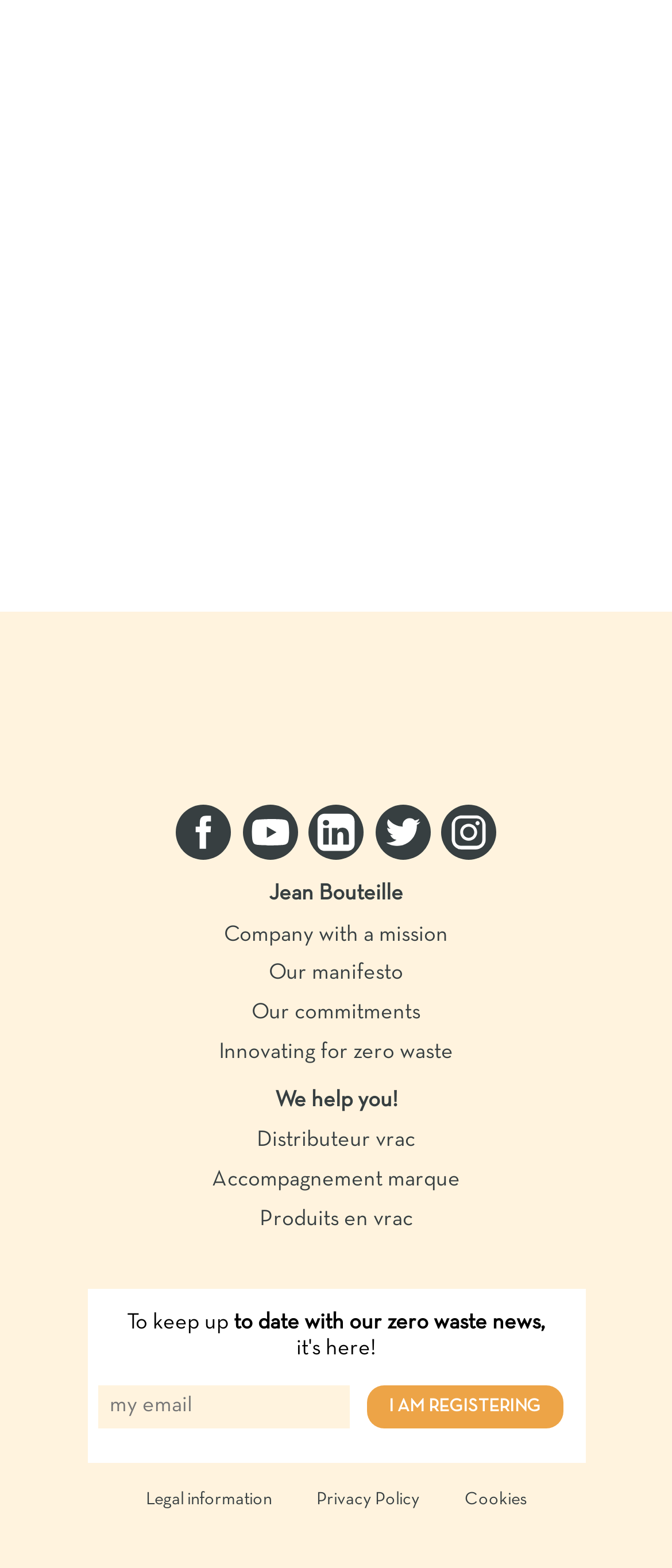Locate the bounding box coordinates of the element to click to perform the following action: 'Learn about Company with a mission'. The coordinates should be given as four float values between 0 and 1, in the form of [left, top, right, bottom].

[0.333, 0.59, 0.667, 0.603]